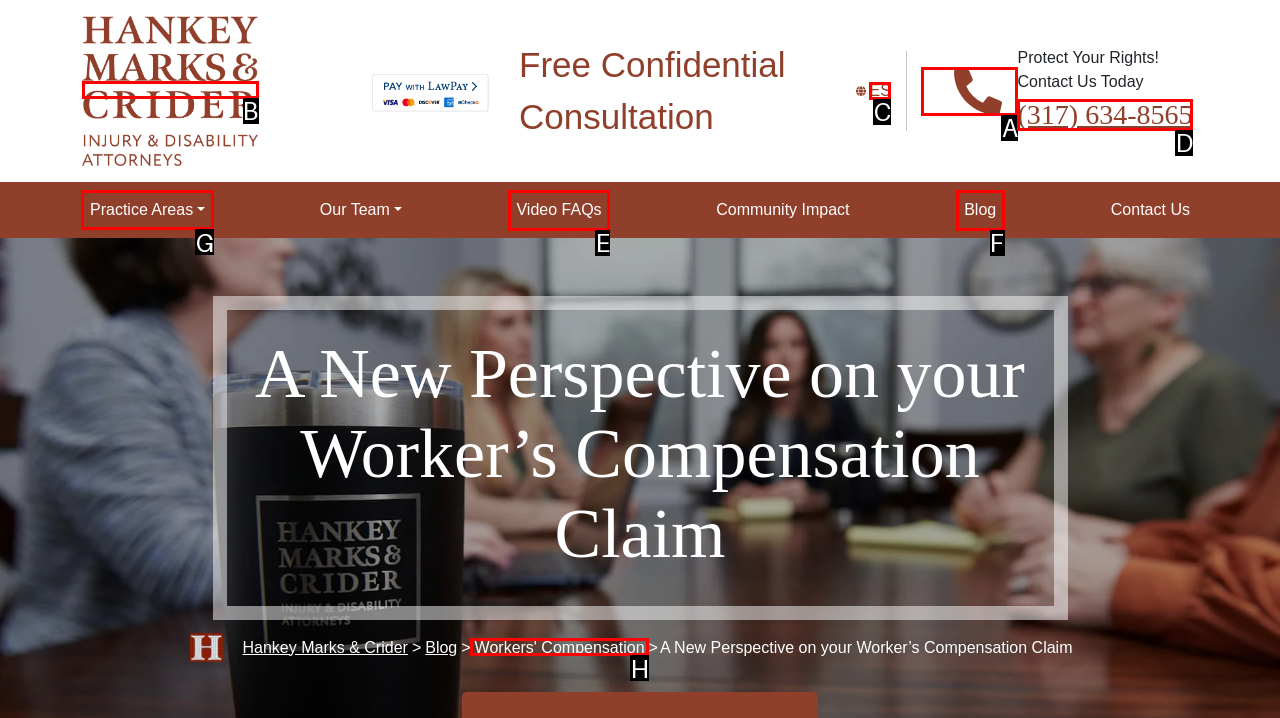Choose the letter of the option that needs to be clicked to perform the task: Learn about practice areas. Answer with the letter.

G